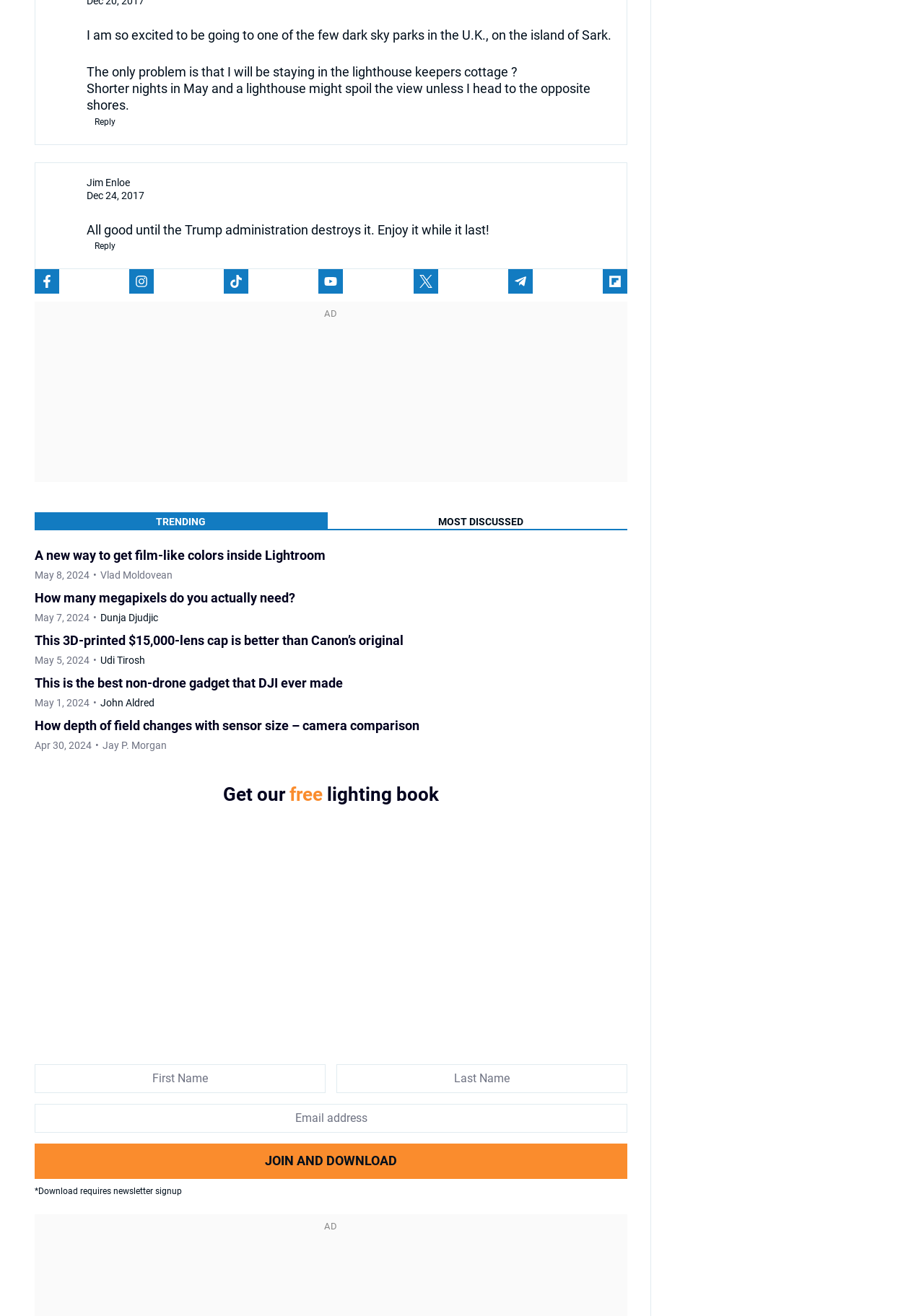Please find the bounding box coordinates for the clickable element needed to perform this instruction: "Enter First Name".

[0.038, 0.808, 0.352, 0.831]